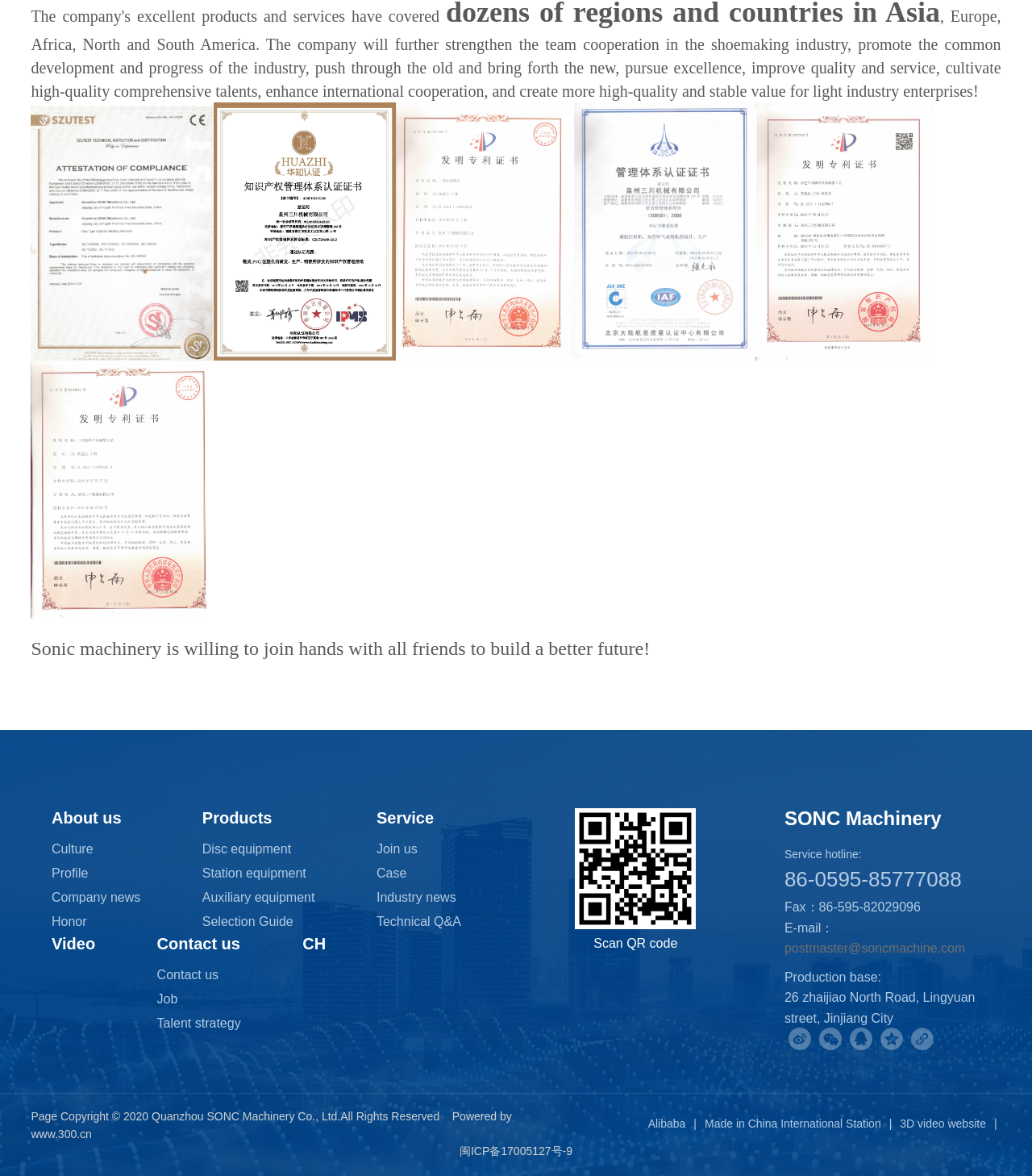Specify the bounding box coordinates of the area to click in order to execute this command: 'Scan QR code'. The coordinates should consist of four float numbers ranging from 0 to 1, and should be formatted as [left, top, right, bottom].

[0.575, 0.796, 0.656, 0.808]